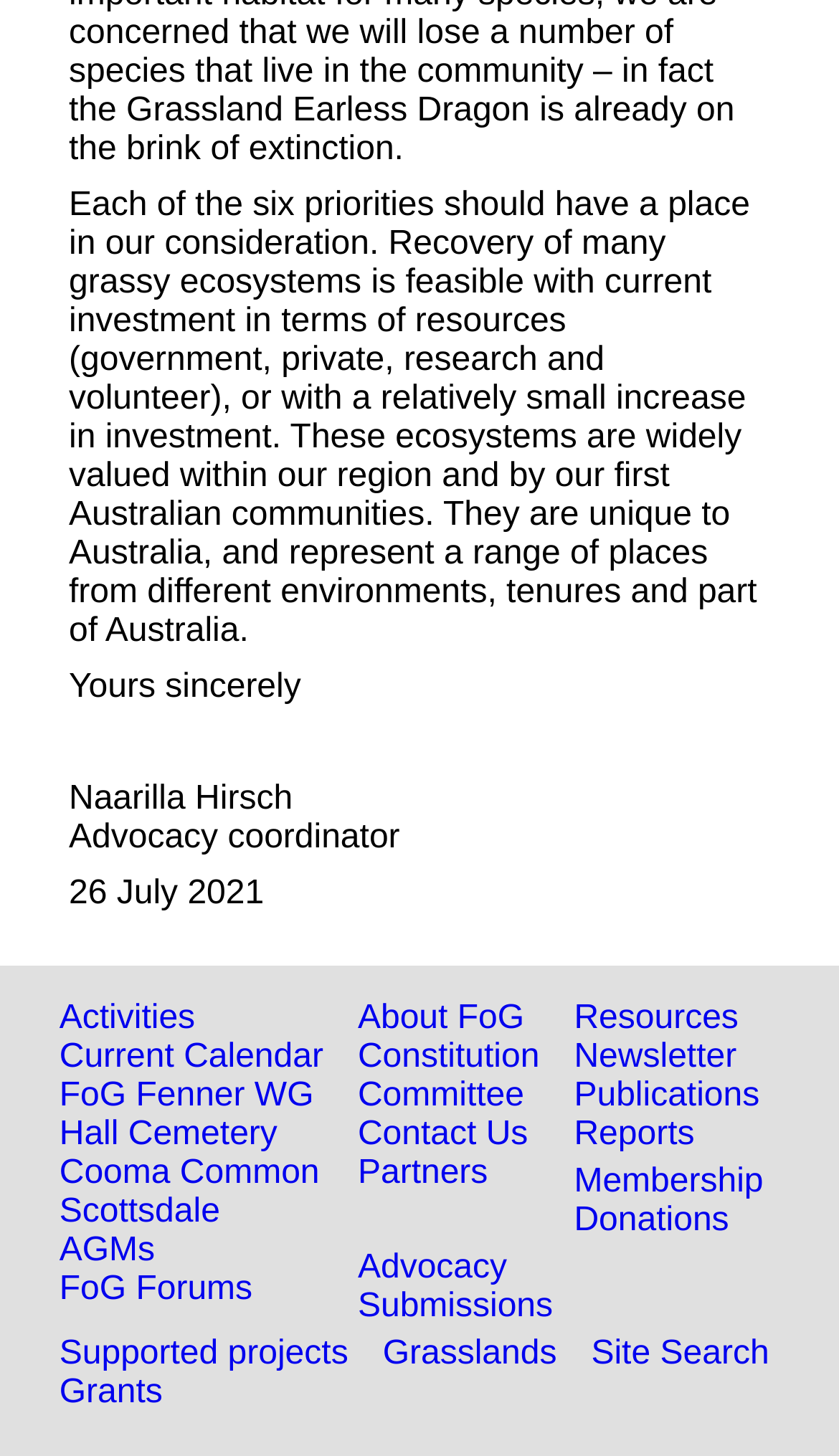Please identify the bounding box coordinates of the area that needs to be clicked to fulfill the following instruction: "Learn about grasslands."

[0.456, 0.917, 0.664, 0.942]